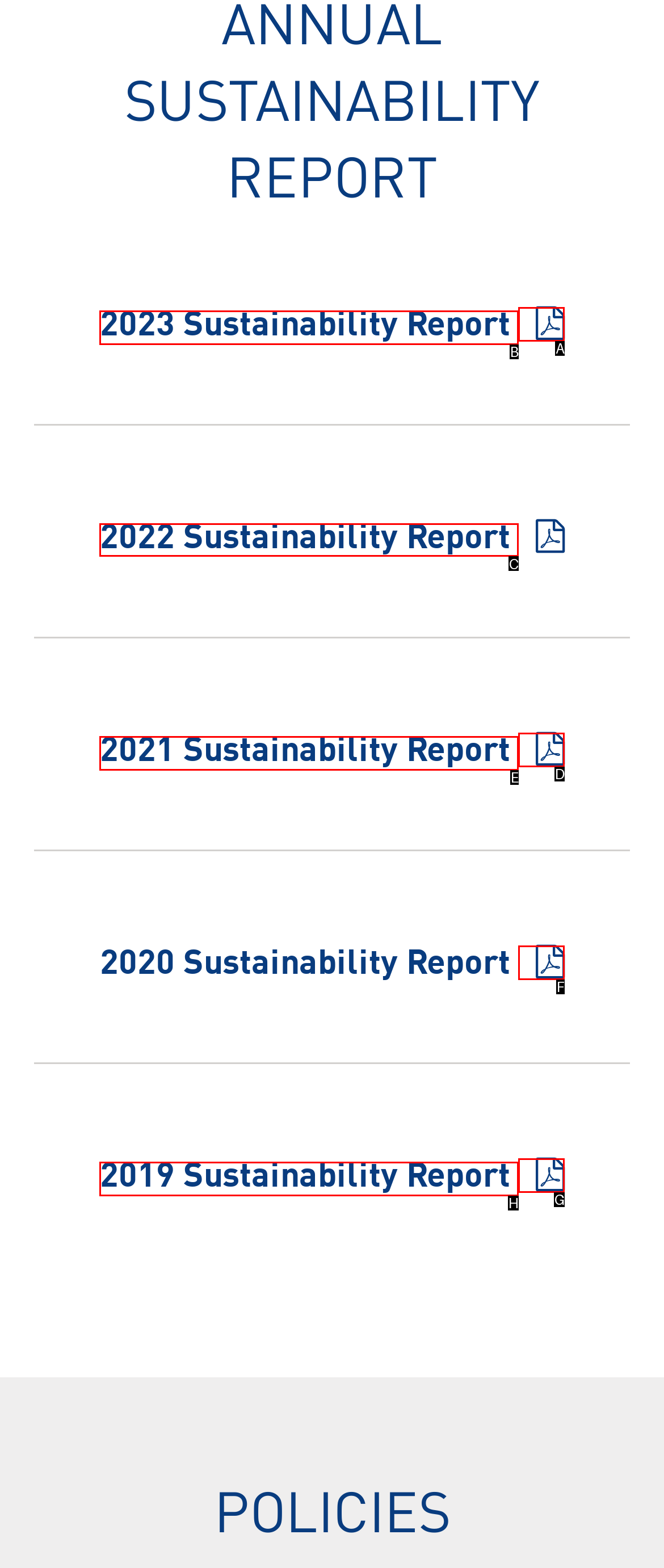Specify which element within the red bounding boxes should be clicked for this task: view 2022 Sustainability Report Respond with the letter of the correct option.

C